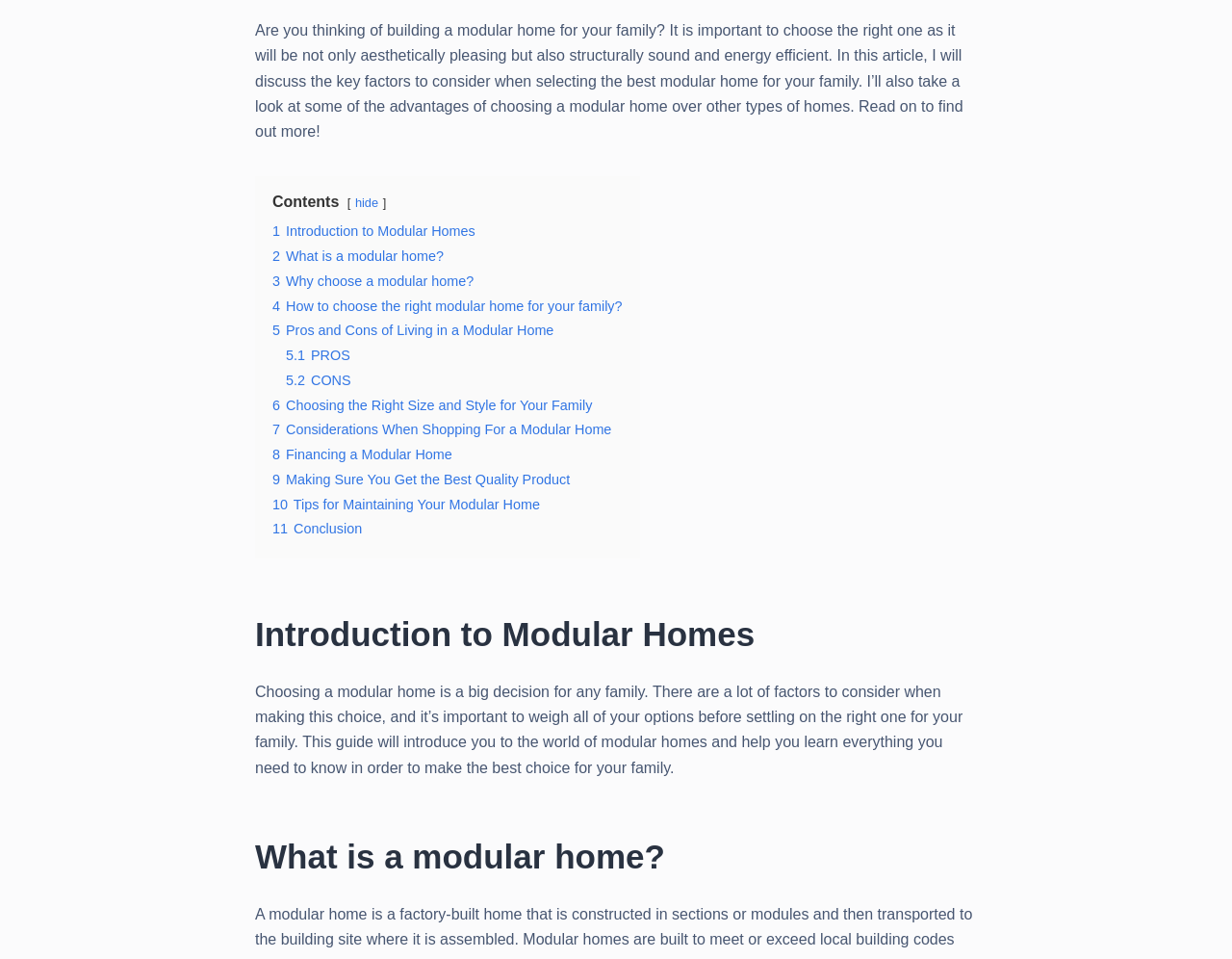Find the bounding box coordinates of the element I should click to carry out the following instruction: "Get tips for maintaining your modular home".

[0.221, 0.518, 0.438, 0.534]